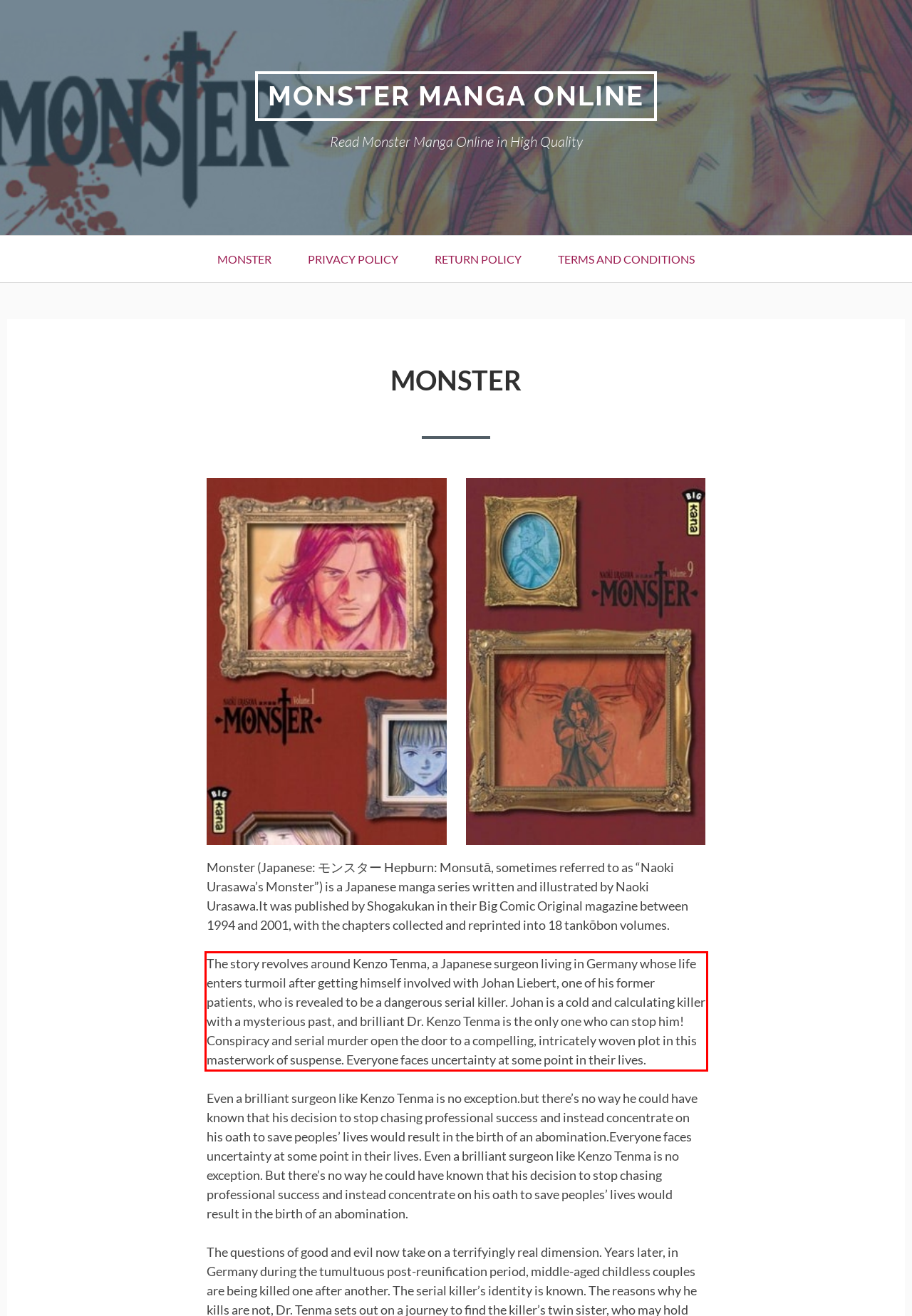Please identify and extract the text content from the UI element encased in a red bounding box on the provided webpage screenshot.

The story revolves around Kenzo Tenma, a Japanese surgeon living in Germany whose life enters turmoil after getting himself involved with Johan Liebert, one of his former patients, who is revealed to be a dangerous serial killer. Johan is a cold and calculating killer with a mysterious past, and brilliant Dr. Kenzo Tenma is the only one who can stop him! Conspiracy and serial murder open the door to a compelling, intricately woven plot in this masterwork of suspense. Everyone faces uncertainty at some point in their lives.